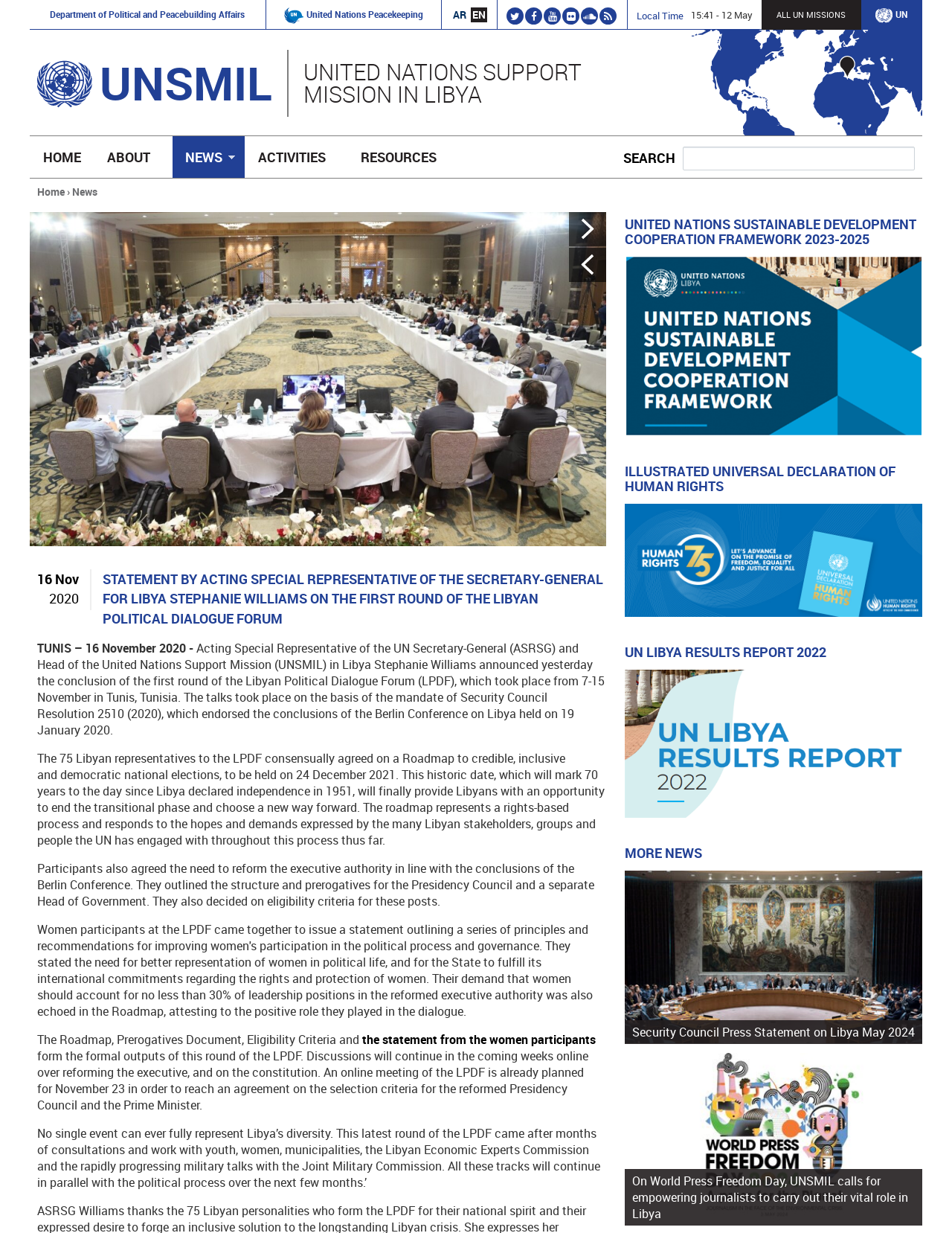Summarize the webpage with intricate details.

This webpage is about a statement by Acting Special Representative of the Secretary-General for Libya Stephanie Williams on the first round of the Libyan Political Dialogue Forum. 

At the top of the page, there is a navigation menu with links to "Home", "UN", and "AR" and "EN" language options. Below this, there are social media links and a search bar. 

On the left side of the page, there is a menu with links to "HOME", "ABOUT", "NEWS", "ACTIVITIES", and "RESOURCES". 

The main content of the page is a statement by Stephanie Williams, which is divided into several paragraphs. The statement discusses the outcome of the first round of the Libyan Political Dialogue Forum, including the agreement on a roadmap to national elections and the reform of the executive authority. 

There are also several links to related news articles and reports, including the statement from women participants, the United Nations Sustainable Development Cooperation Framework 2023-2025, and the UN Libya Results Report 2022. 

At the bottom of the page, there are more news articles, including a Security Council Press Statement on Libya and a statement on World Press Freedom Day.